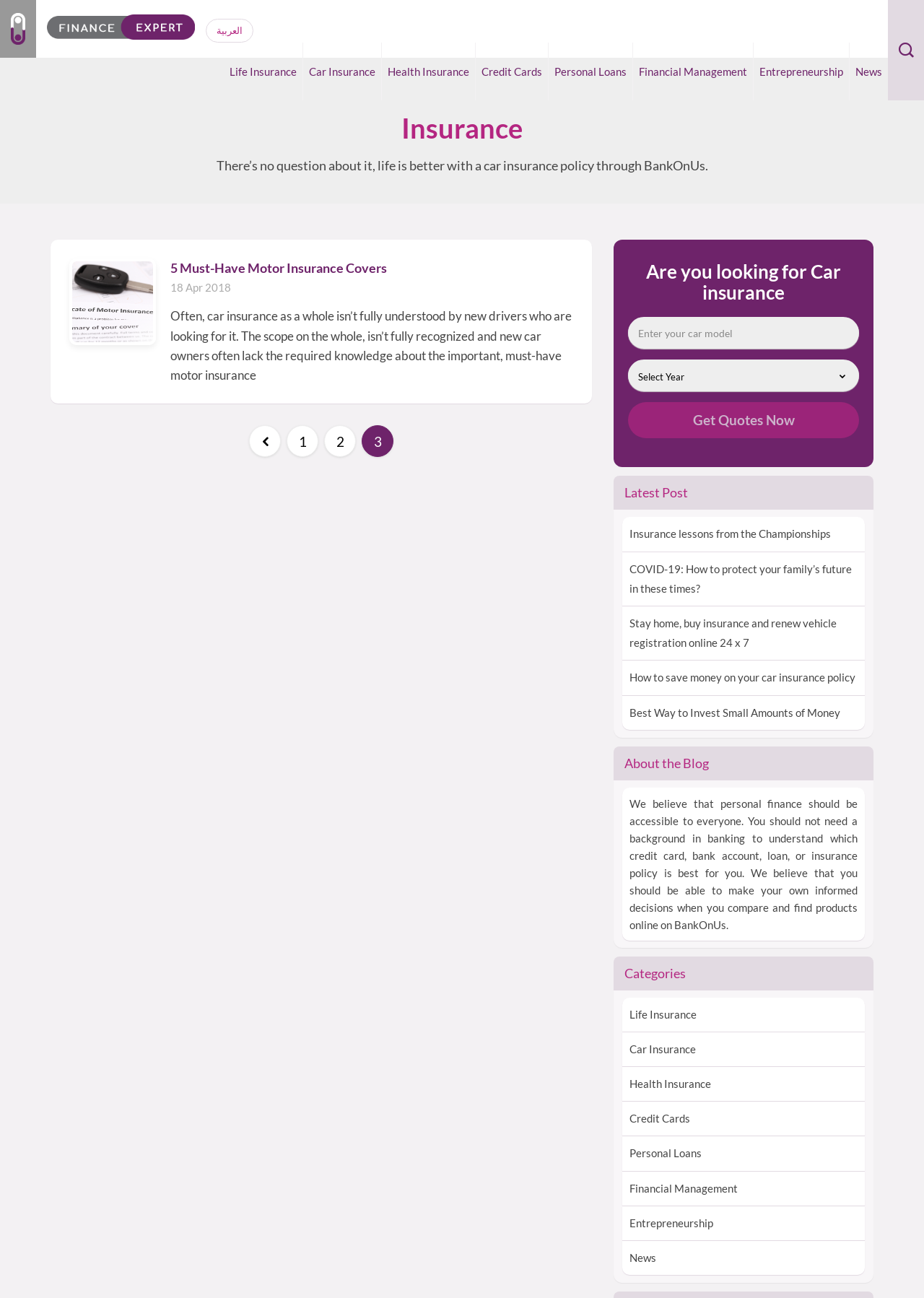Refer to the image and provide an in-depth answer to the question: 
What is the topic of the latest post?

The latest post is about 'Insurance lessons from the Championships', as indicated by the link 'Insurance lessons from the Championships' under the 'Latest Post' heading.